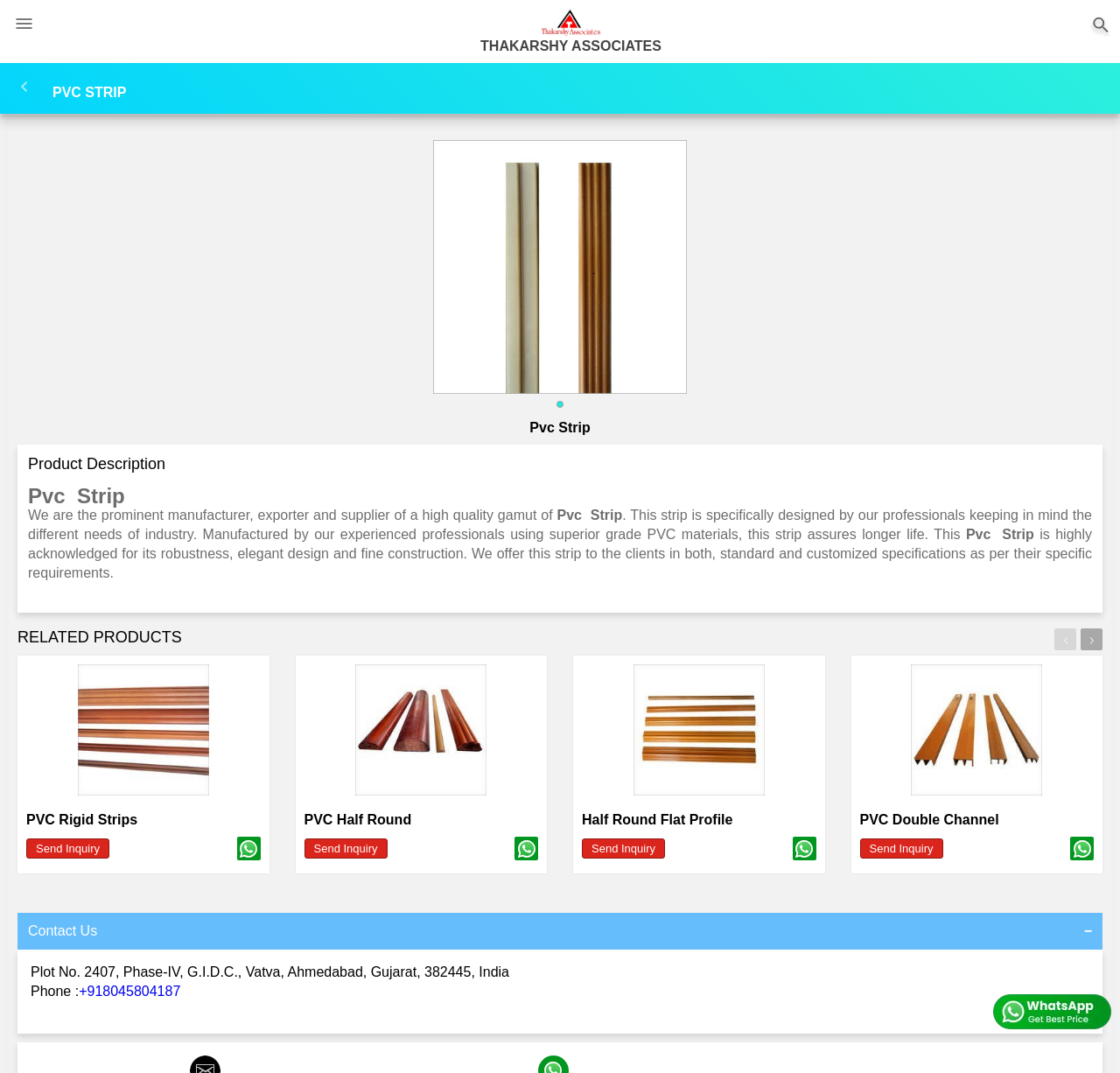Locate the bounding box coordinates of the element that needs to be clicked to carry out the instruction: "Click the Send Inquiry link". The coordinates should be given as four float numbers ranging from 0 to 1, i.e., [left, top, right, bottom].

[0.023, 0.781, 0.098, 0.8]